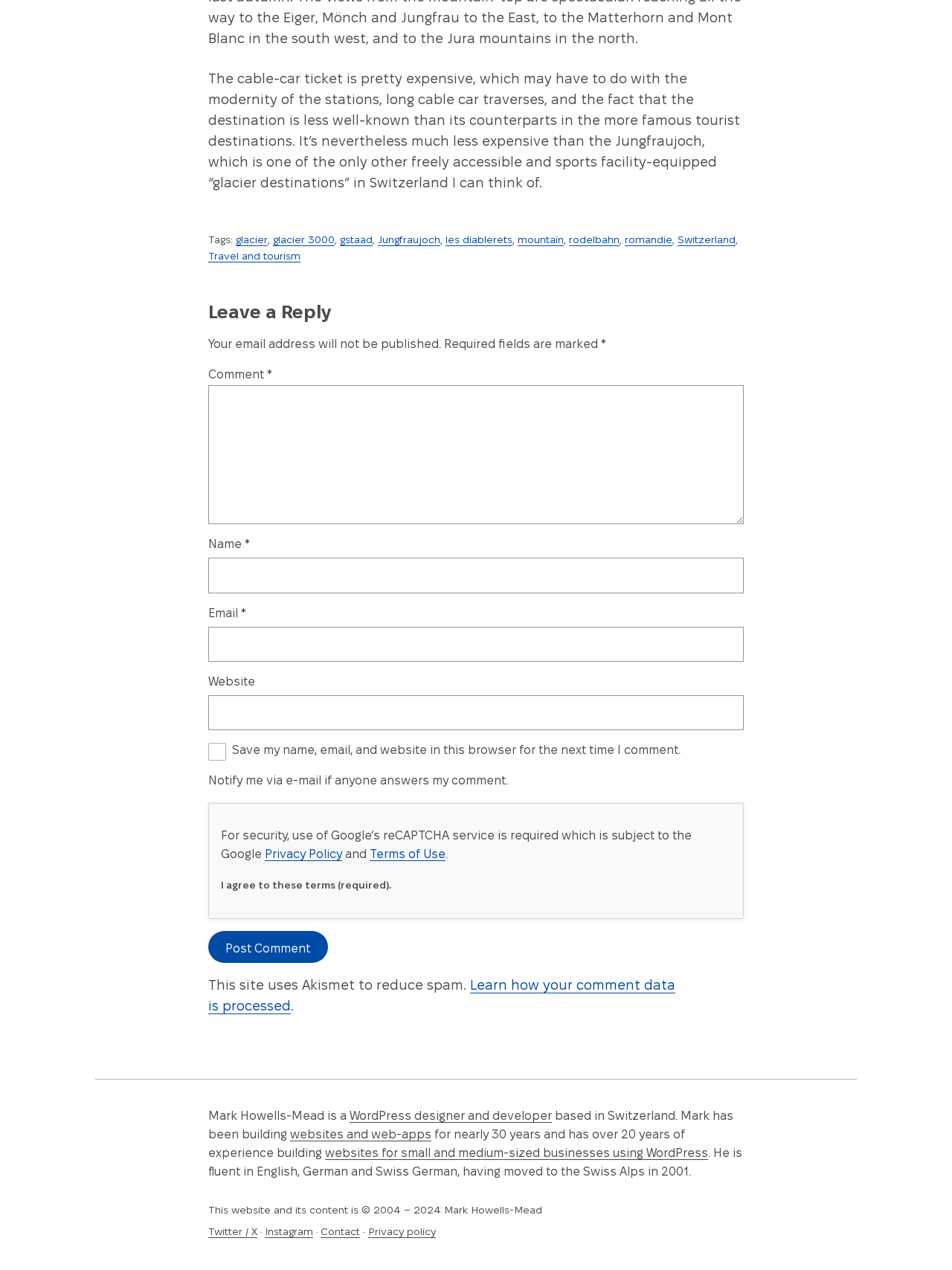What is the purpose of the reCAPTCHA service?
Using the image as a reference, answer with just one word or a short phrase.

Security